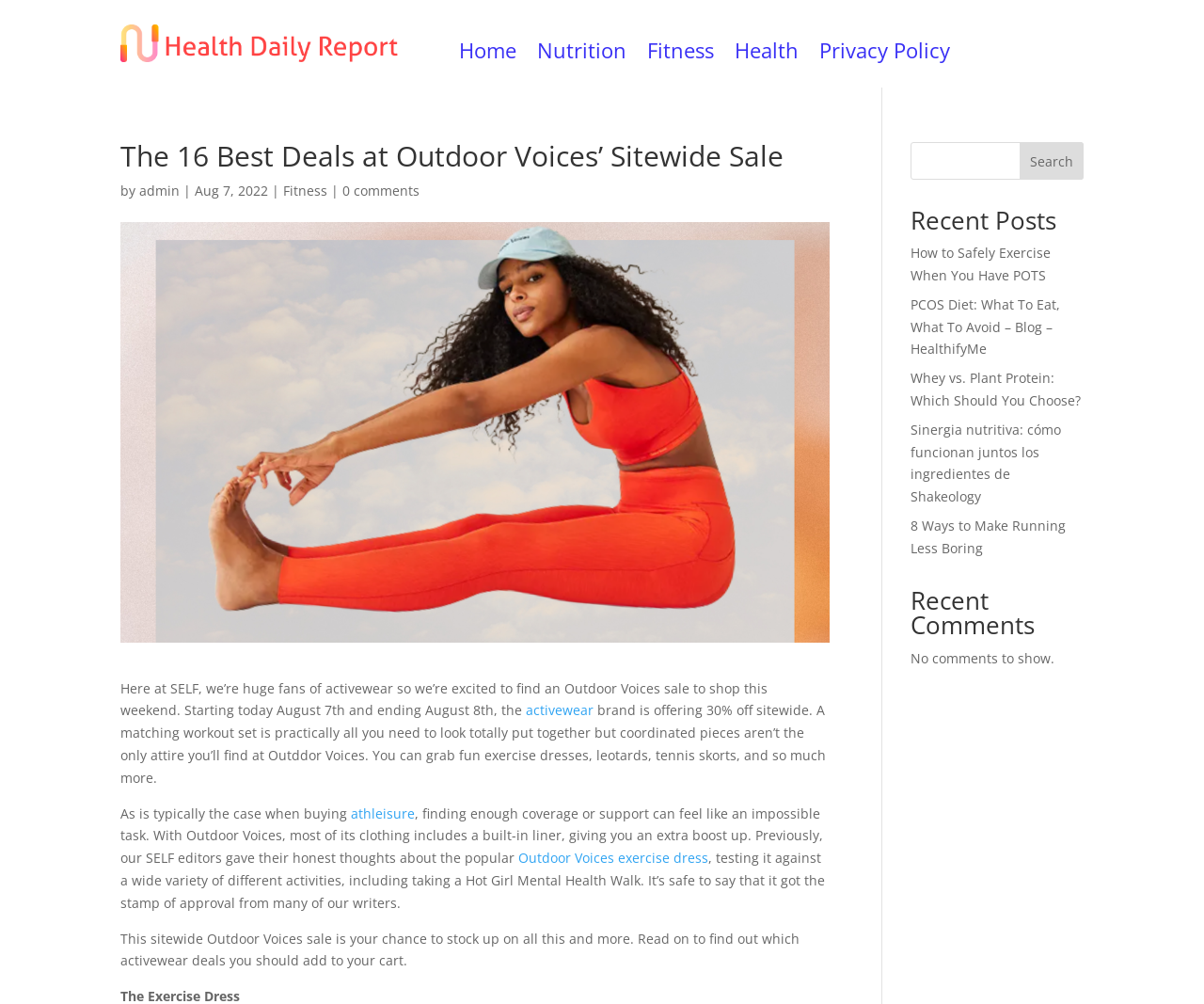What type of clothing is mentioned in the article?
Kindly answer the question with as much detail as you can.

The article mentions activewear, specifically workout sets, exercise dresses, leotards, and tennis skorts, as some of the products available at Outdoor Voices.